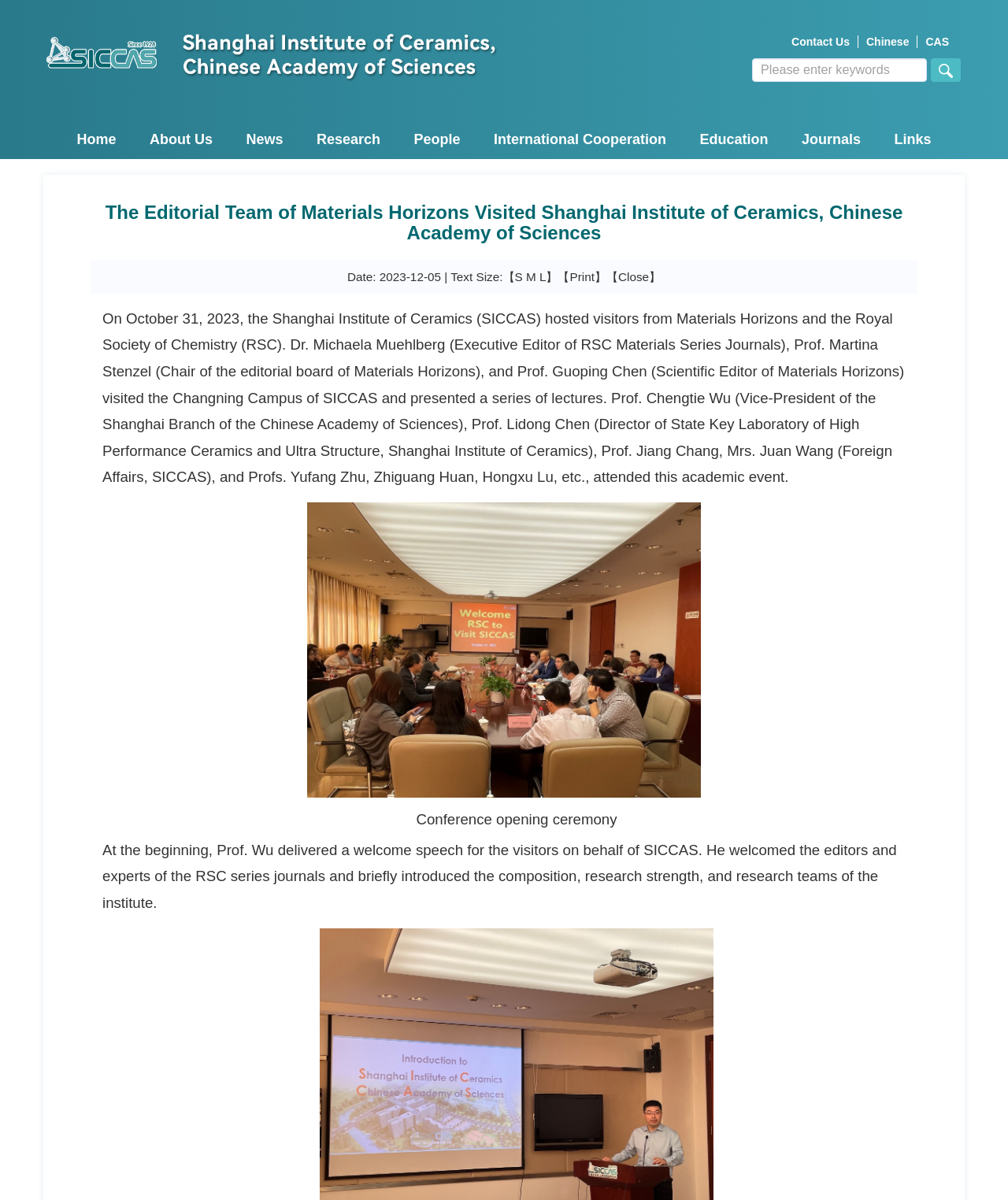Identify the bounding box coordinates of the specific part of the webpage to click to complete this instruction: "click on boiler service Kill O’ The Grange".

None